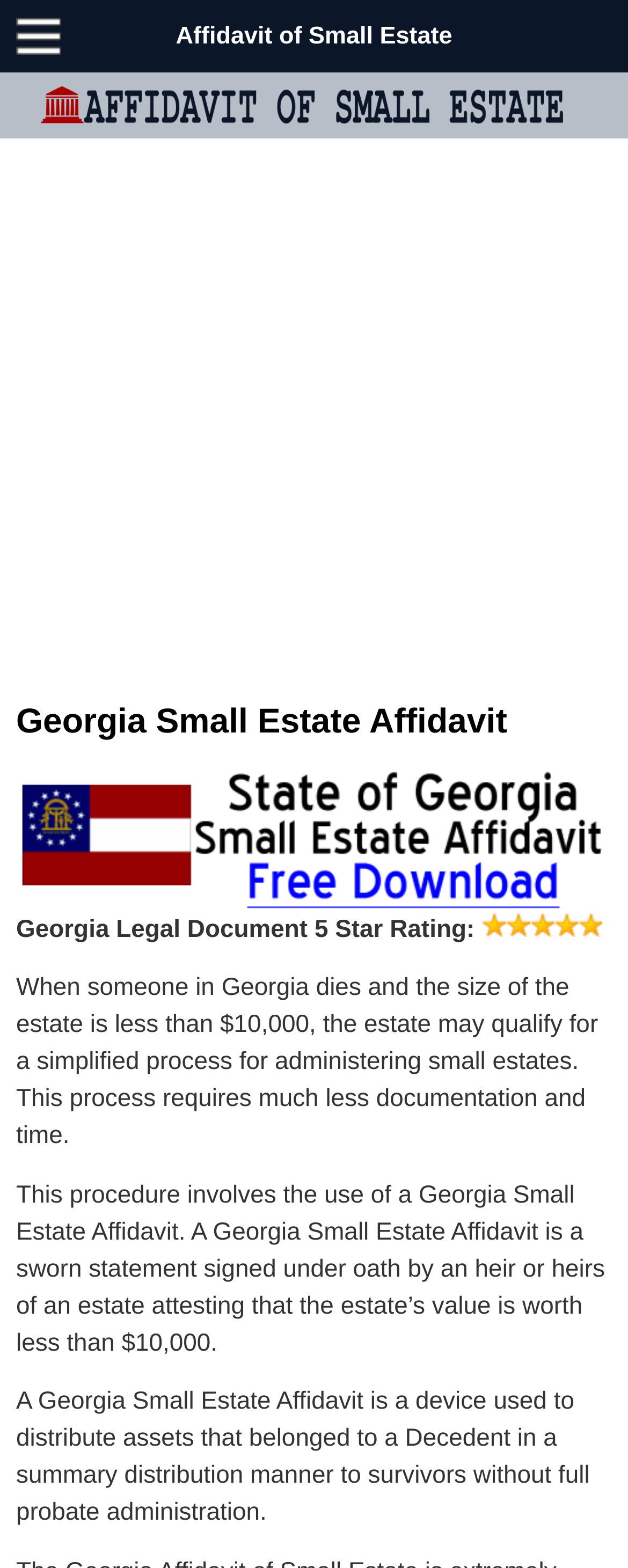How many stars is the Georgia Legal Document rated?
Carefully analyze the image and provide a detailed answer to the question.

The webpage shows a 5-star rating for the Georgia Legal Document, with five star icons displayed next to the rating text.